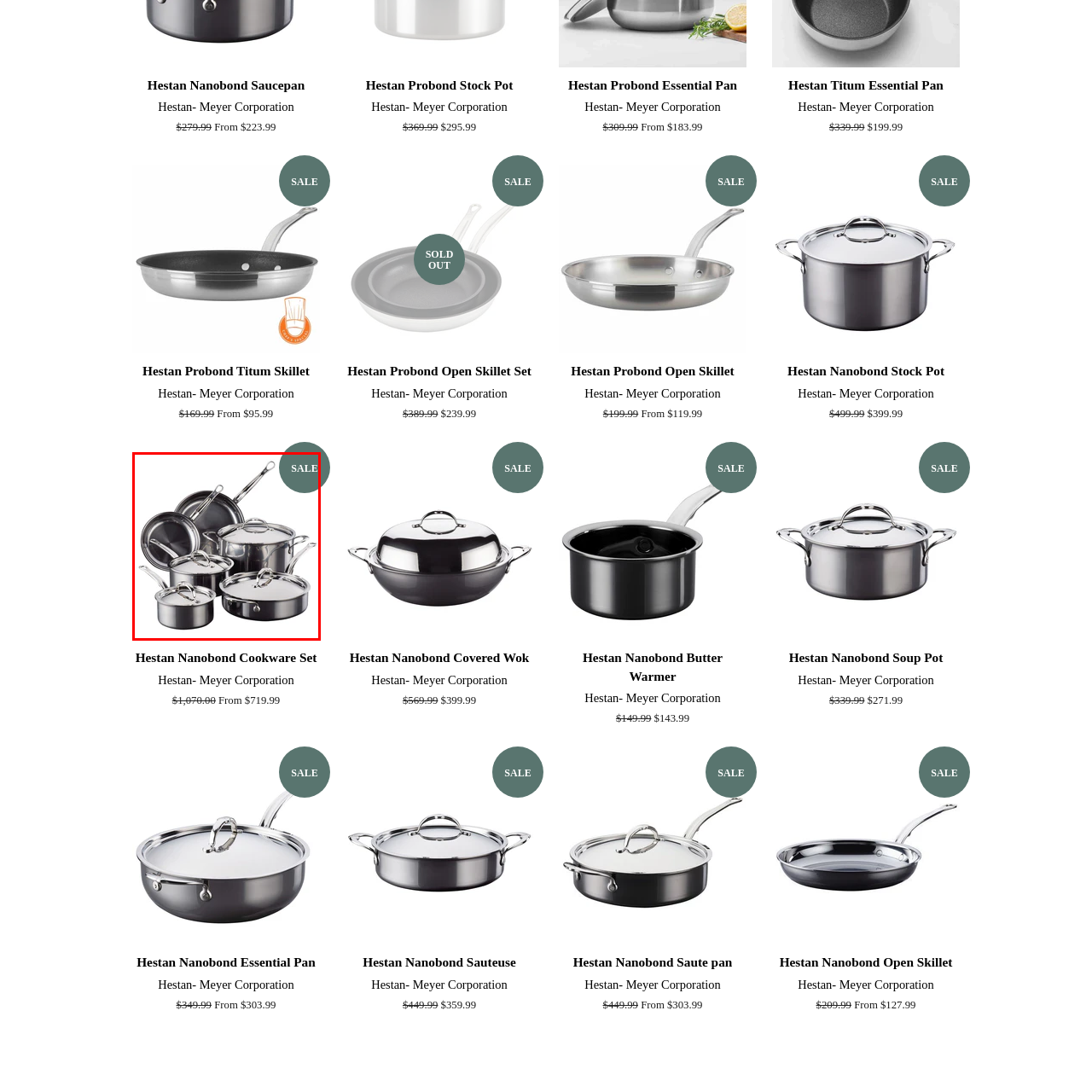Look at the section of the image marked by the red box and offer an in-depth answer to the next question considering the visual cues: What is the purpose of the circular label?

The circular label in the top right corner of the image serves as an indicator that the cookware set is currently on sale, highlighting a promotional price reduction, as stated in the caption.